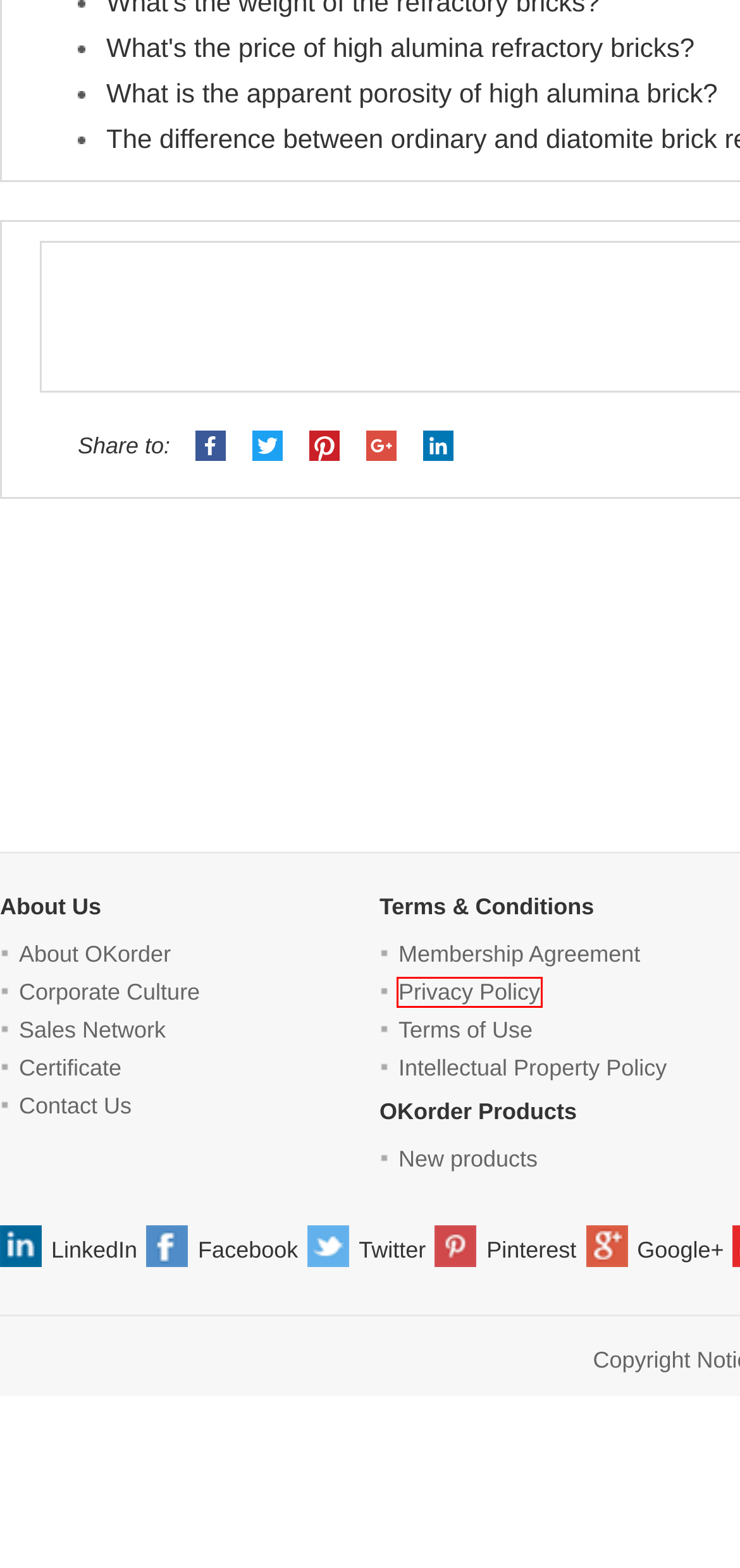You are provided with a screenshot of a webpage where a red rectangle bounding box surrounds an element. Choose the description that best matches the new webpage after clicking the element in the red bounding box. Here are the choices:
A. Intellectual Property Infringement Policy - OKorder.com
B. Privacy Policy - OKorder.com
C. Certificate - OKorder.com
D. Sales Network - OKorder.com
E. Terms of Use - OKorder.com
F. Corporate Information - OKorder.com
G. Membership Agreement - OKorder.com
H. Contact Us - OKorder.com

B